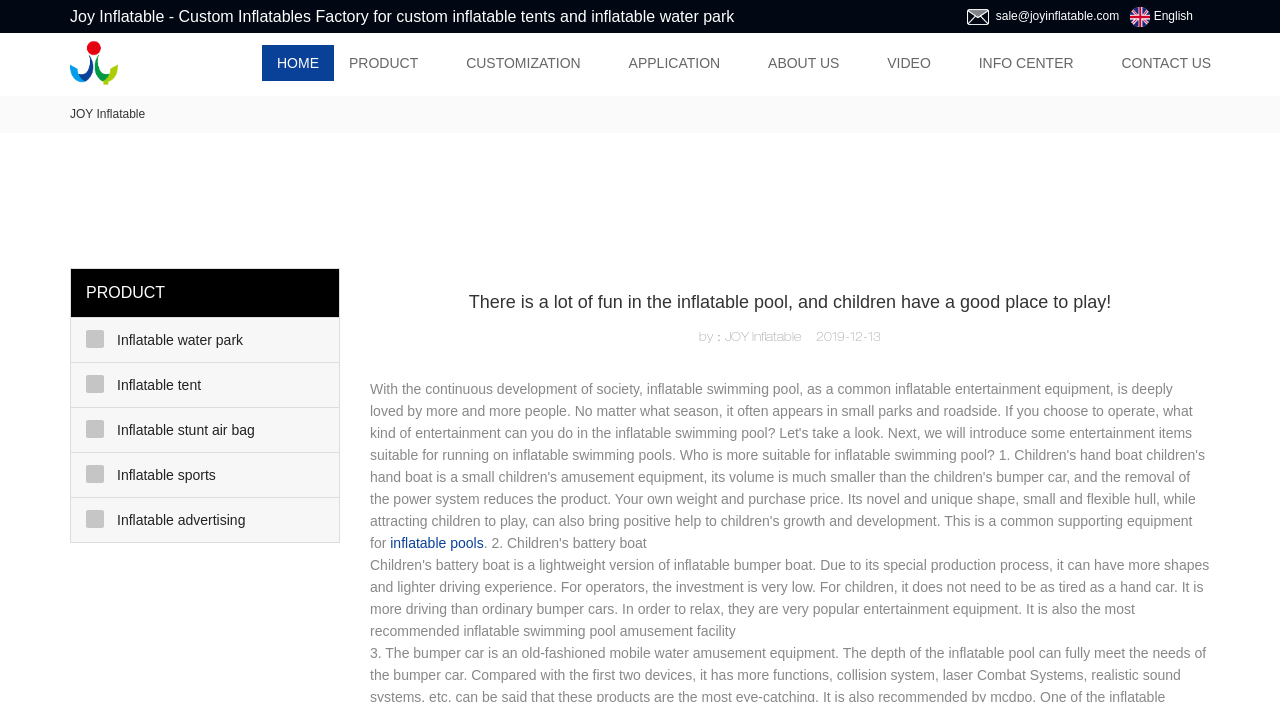Identify the bounding box coordinates necessary to click and complete the given instruction: "View the 'Inflatable water park' product".

[0.055, 0.453, 0.265, 0.515]